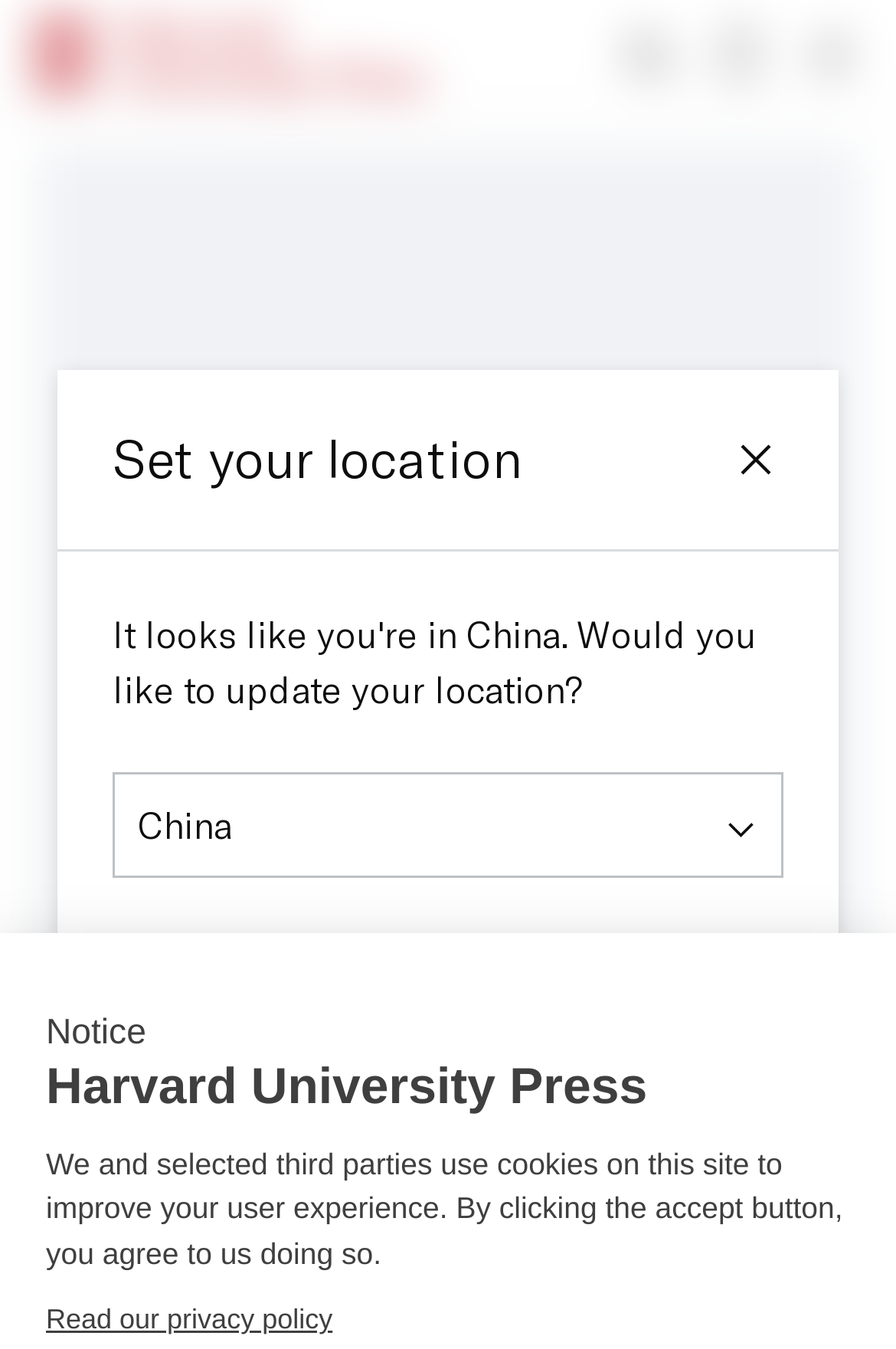Give a succinct answer to this question in a single word or phrase: 
What is the current location set to?

China